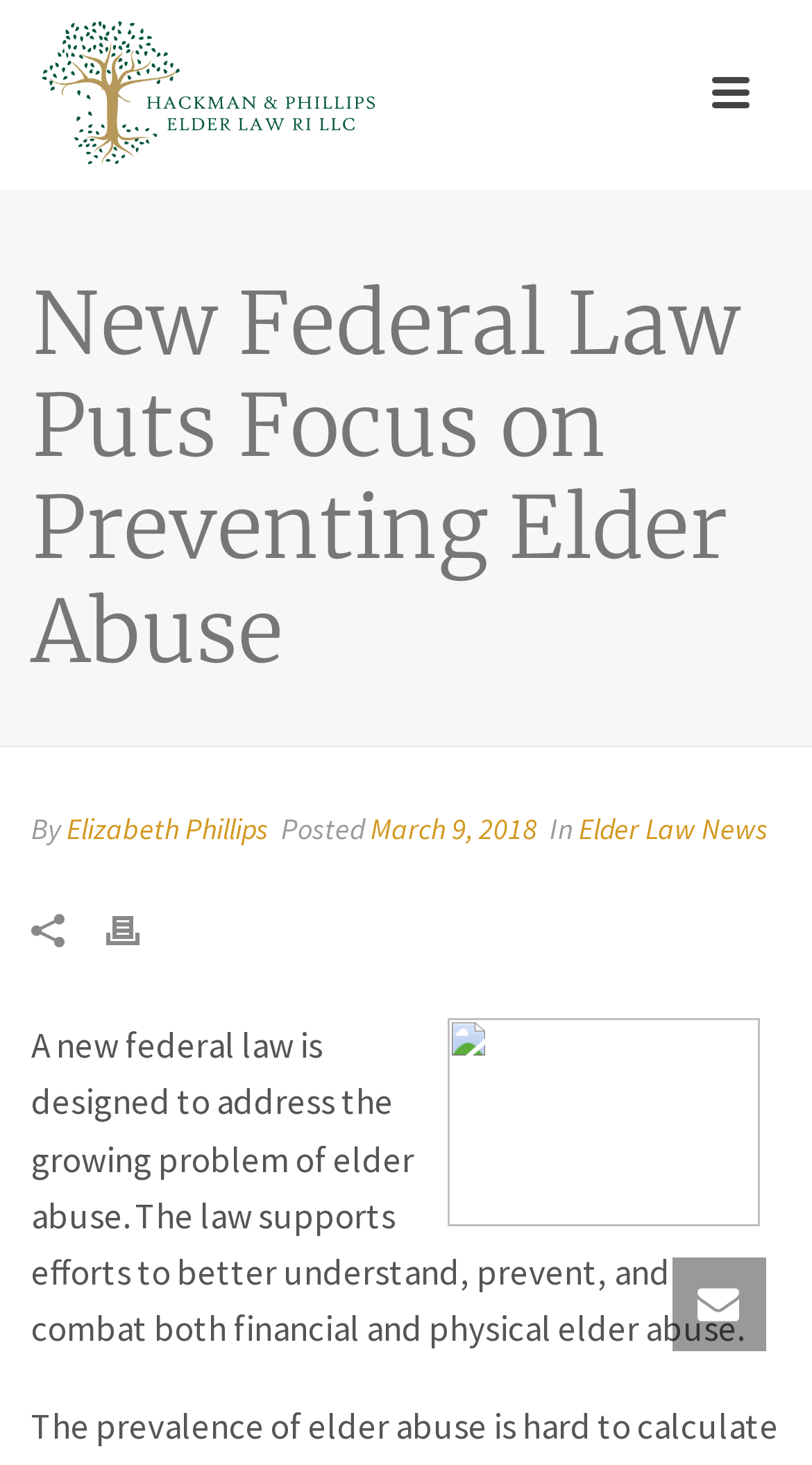Bounding box coordinates are specified in the format (top-left x, top-left y, bottom-right x, bottom-right y). All values are floating point numbers bounded between 0 and 1. Please provide the bounding box coordinate of the region this sentence describes: title="Print"

[0.131, 0.614, 0.223, 0.652]